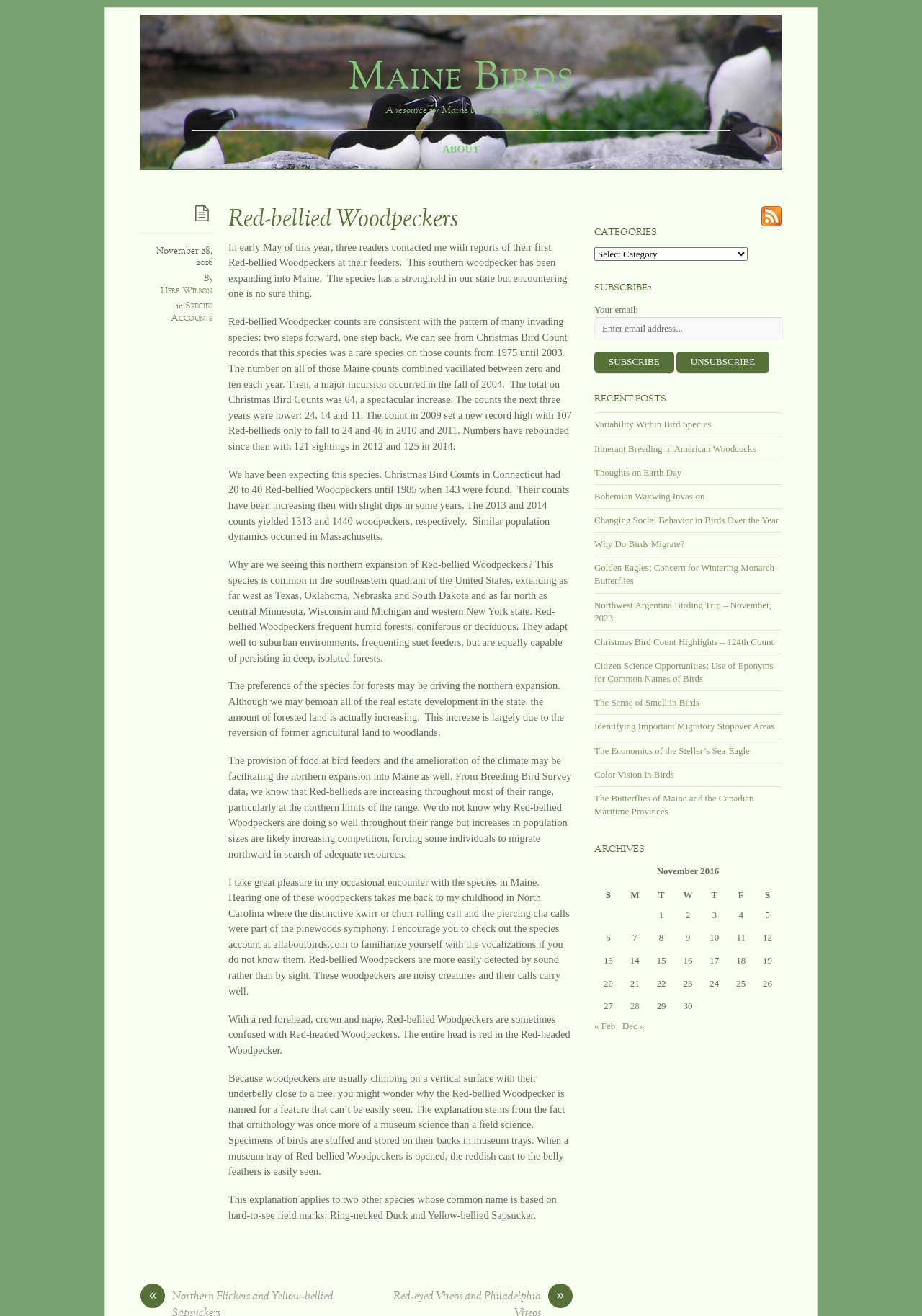Identify the bounding box coordinates of the specific part of the webpage to click to complete this instruction: "Select a category from the dropdown menu".

[0.645, 0.188, 0.811, 0.198]